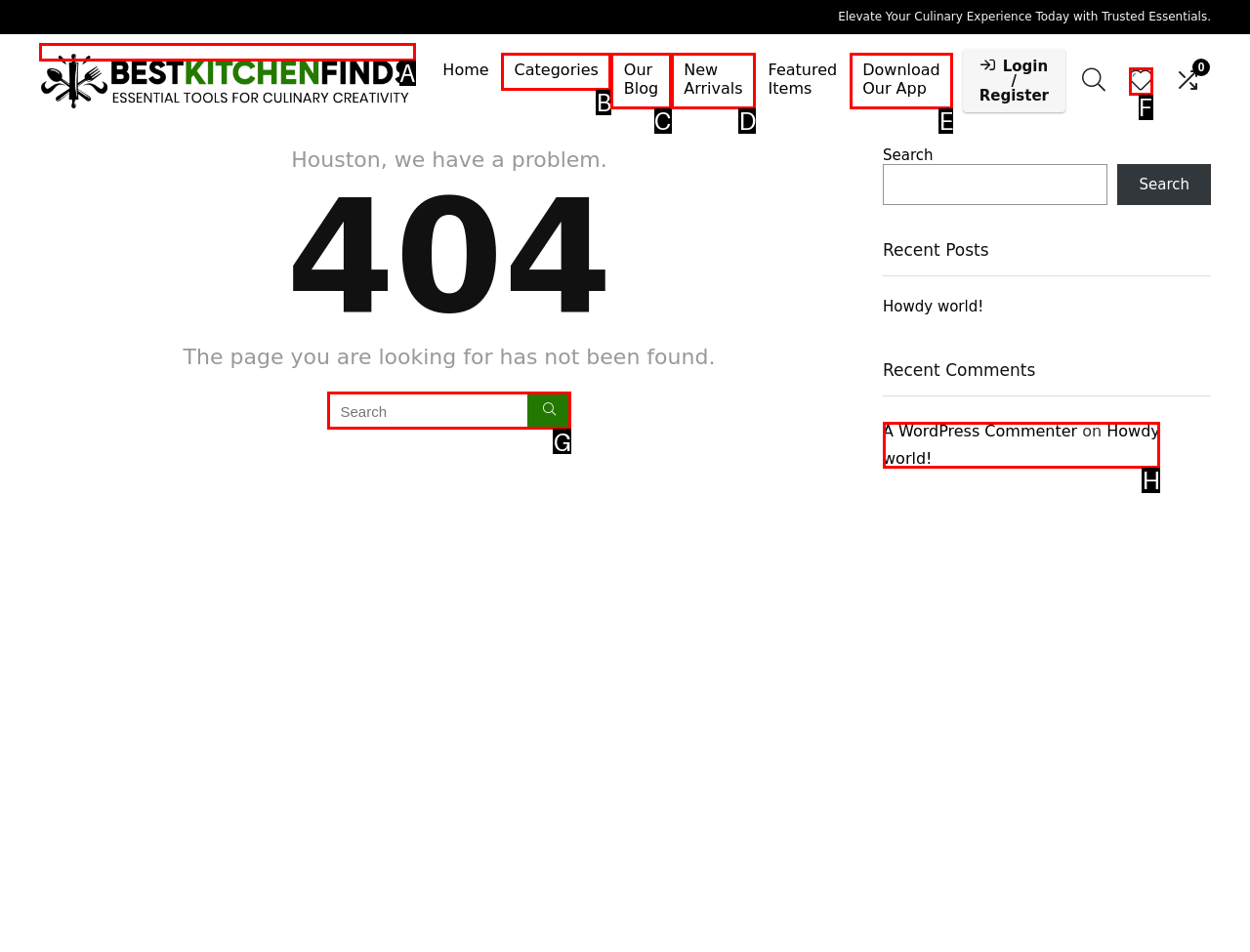Point out the HTML element I should click to achieve the following task: Search for something Provide the letter of the selected option from the choices.

G